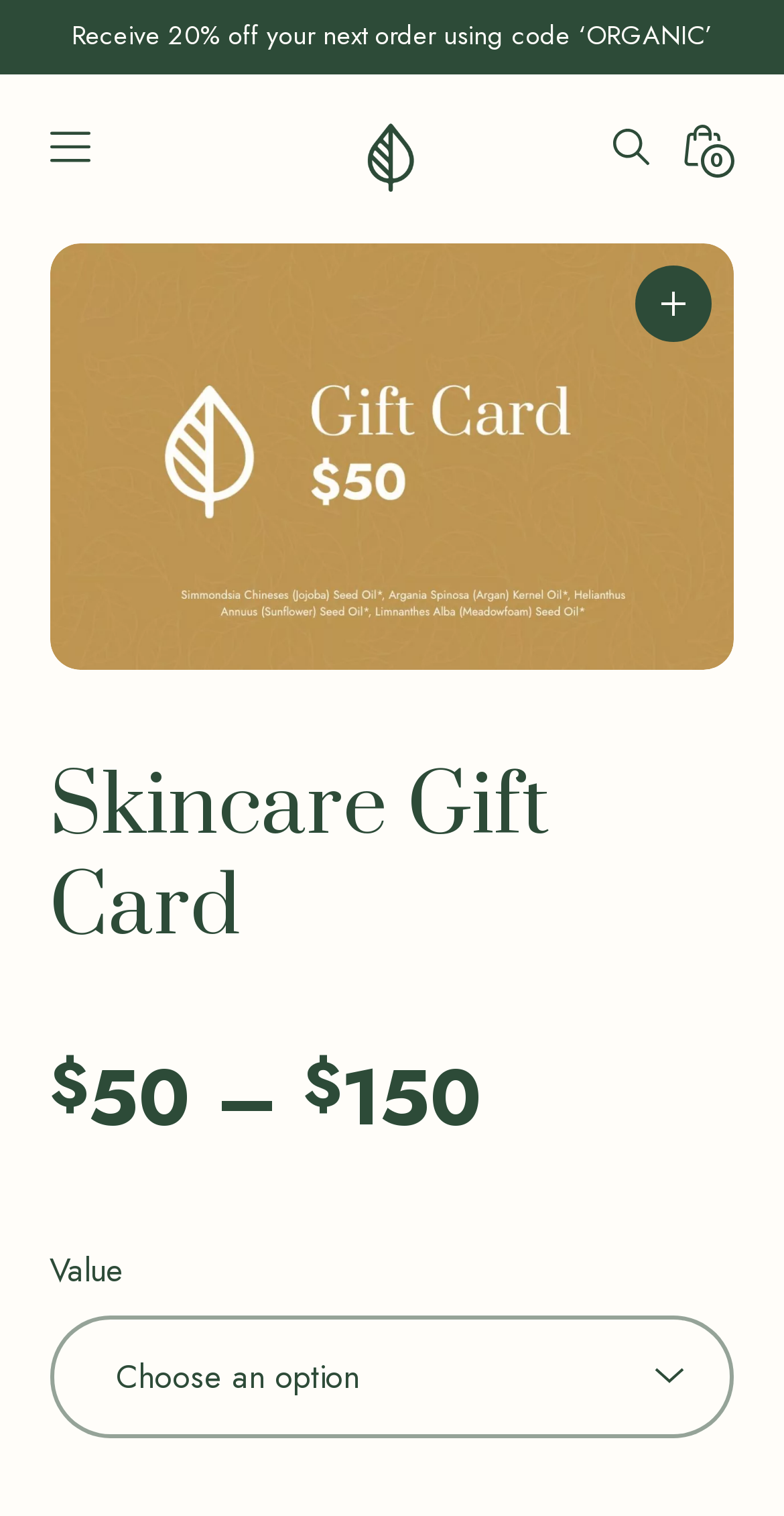Show me the bounding box coordinates of the clickable region to achieve the task as per the instruction: "Click the gift card value".

[0.435, 0.686, 0.617, 0.762]